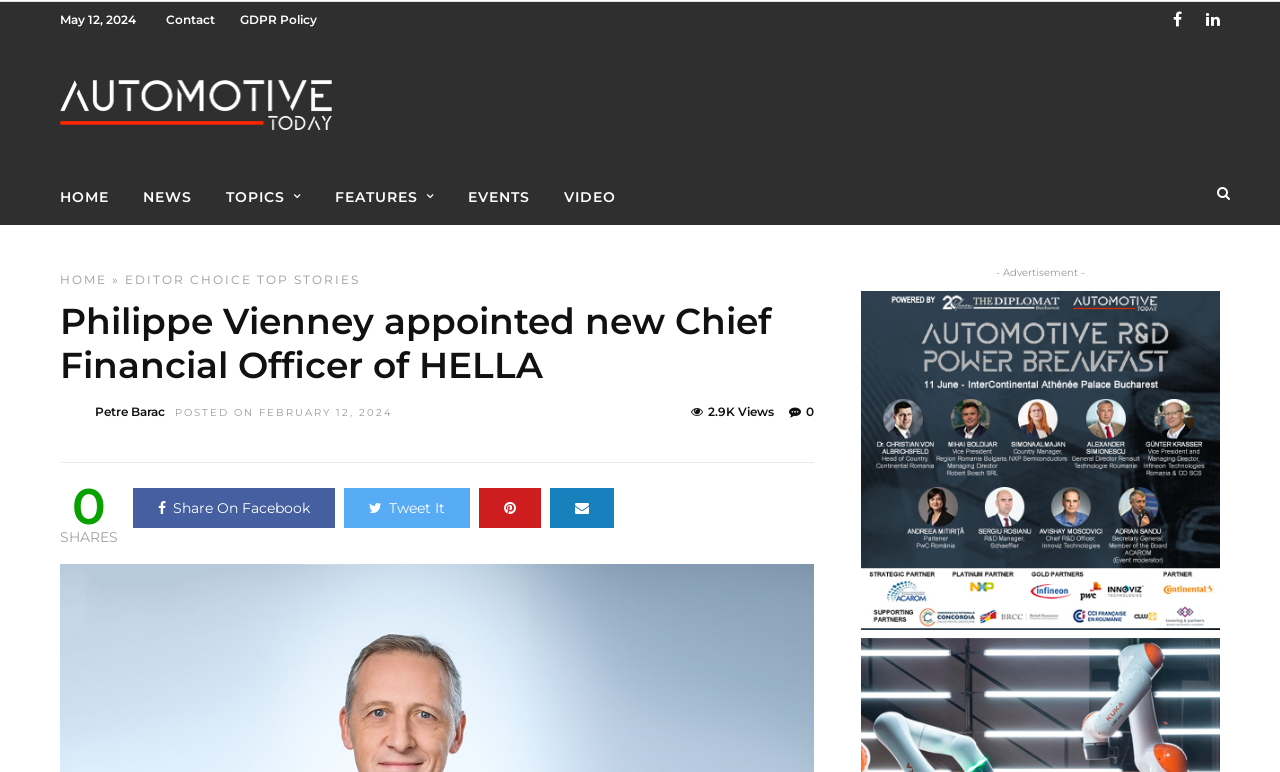Please answer the following question using a single word or phrase: What is the date of the news article?

February 12, 2024